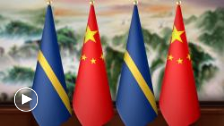Generate an elaborate caption that covers all aspects of the image.

The image features three flags prominently displayed in a formal setting, with the two outer flags representing China and the central flag representing Nauru. All three flags are positioned against a serene, mountainous backdrop that adds an air of diplomacy to the scene. The image also includes a small video play button overlay, indicating that this visual is likely part of a video segment discussing the strengthening of ties between China and Nauru. The focus on these national symbols highlights the significance of international relations and cooperation in various sectors.